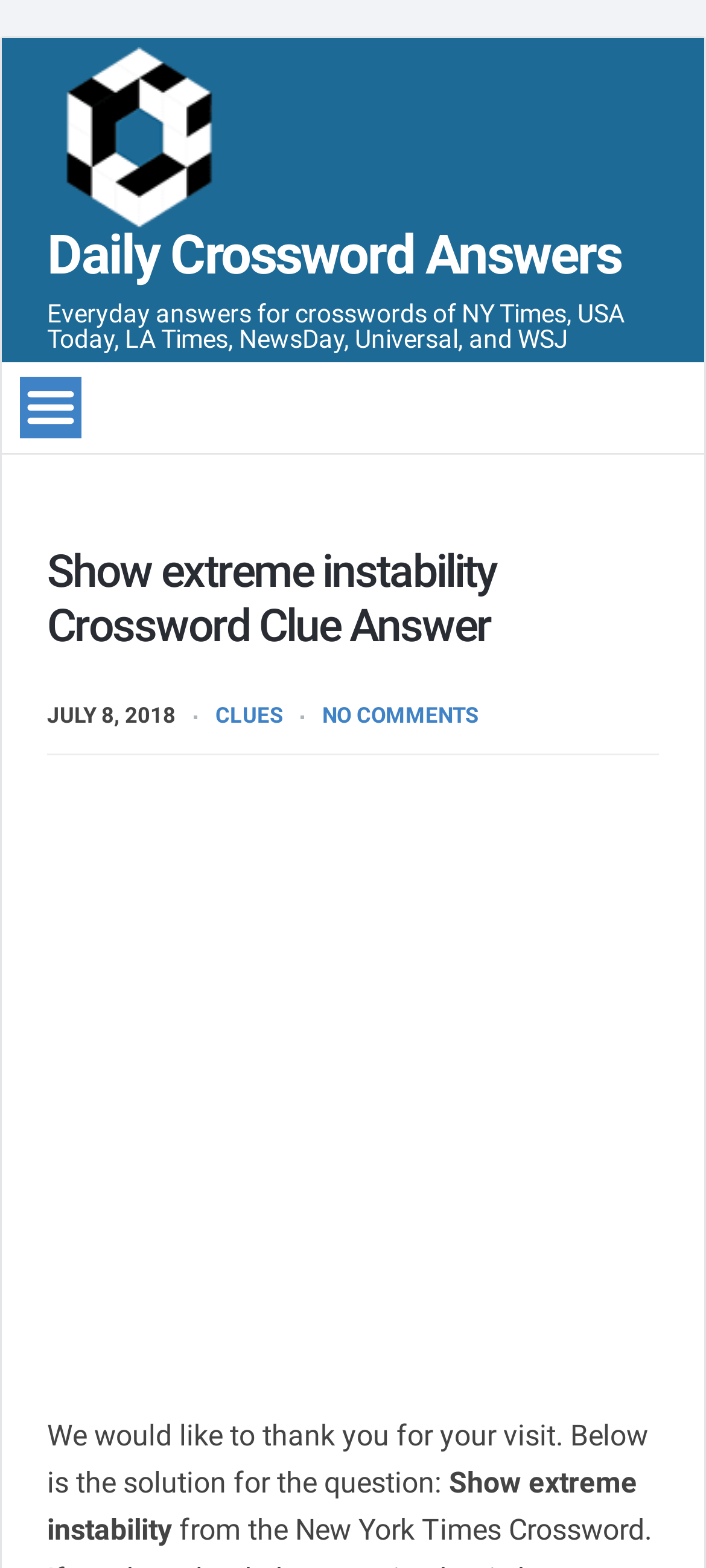Answer the question below with a single word or a brief phrase: 
What is the date of the crossword clue answer?

JULY 8, 2018